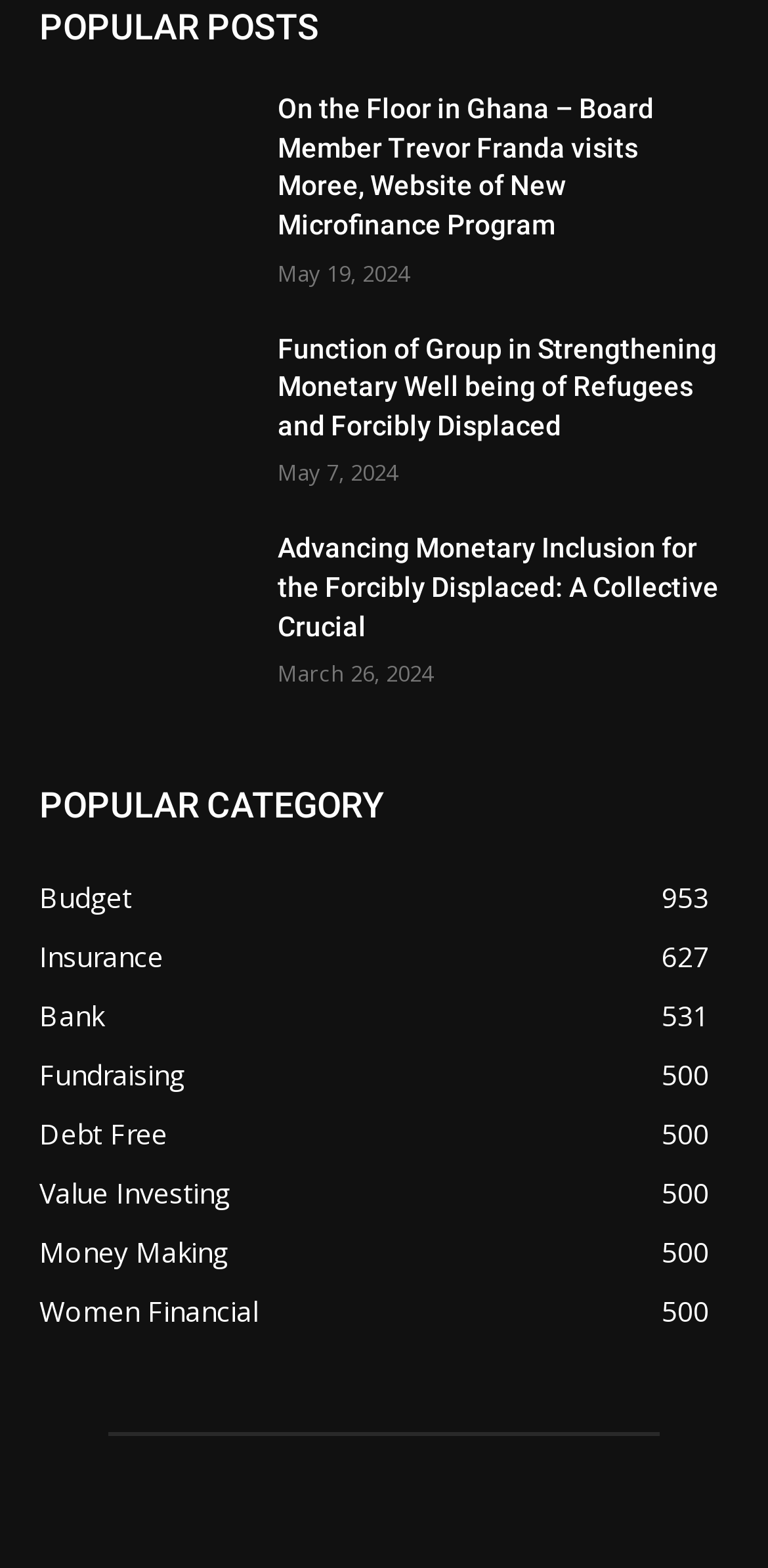How many categories are listed under 'POPULAR CATEGORY'?
Please provide a detailed and thorough answer to the question.

Under the heading 'POPULAR CATEGORY', there are 7 links listed, namely 'Budget 953', 'Insurance 627', 'Bank 531', 'Fundraising 500', 'Debt Free 500', 'Value Investing 500', and 'Money Making 500', which indicates that there are 7 categories listed.